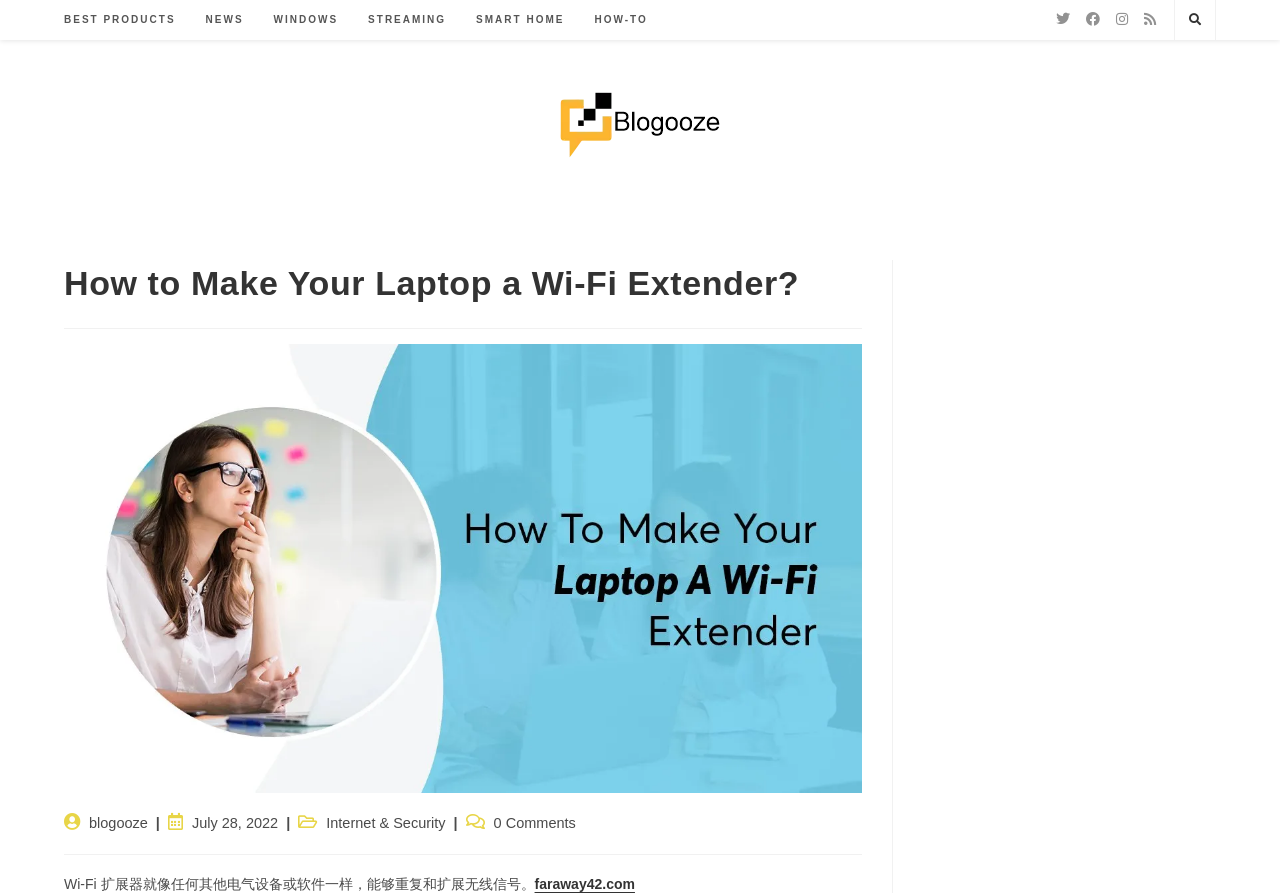Please give the bounding box coordinates of the area that should be clicked to fulfill the following instruction: "Check the 'Twitter' social media link". The coordinates should be in the format of four float numbers from 0 to 1, i.e., [left, top, right, bottom].

[0.819, 0.014, 0.842, 0.03]